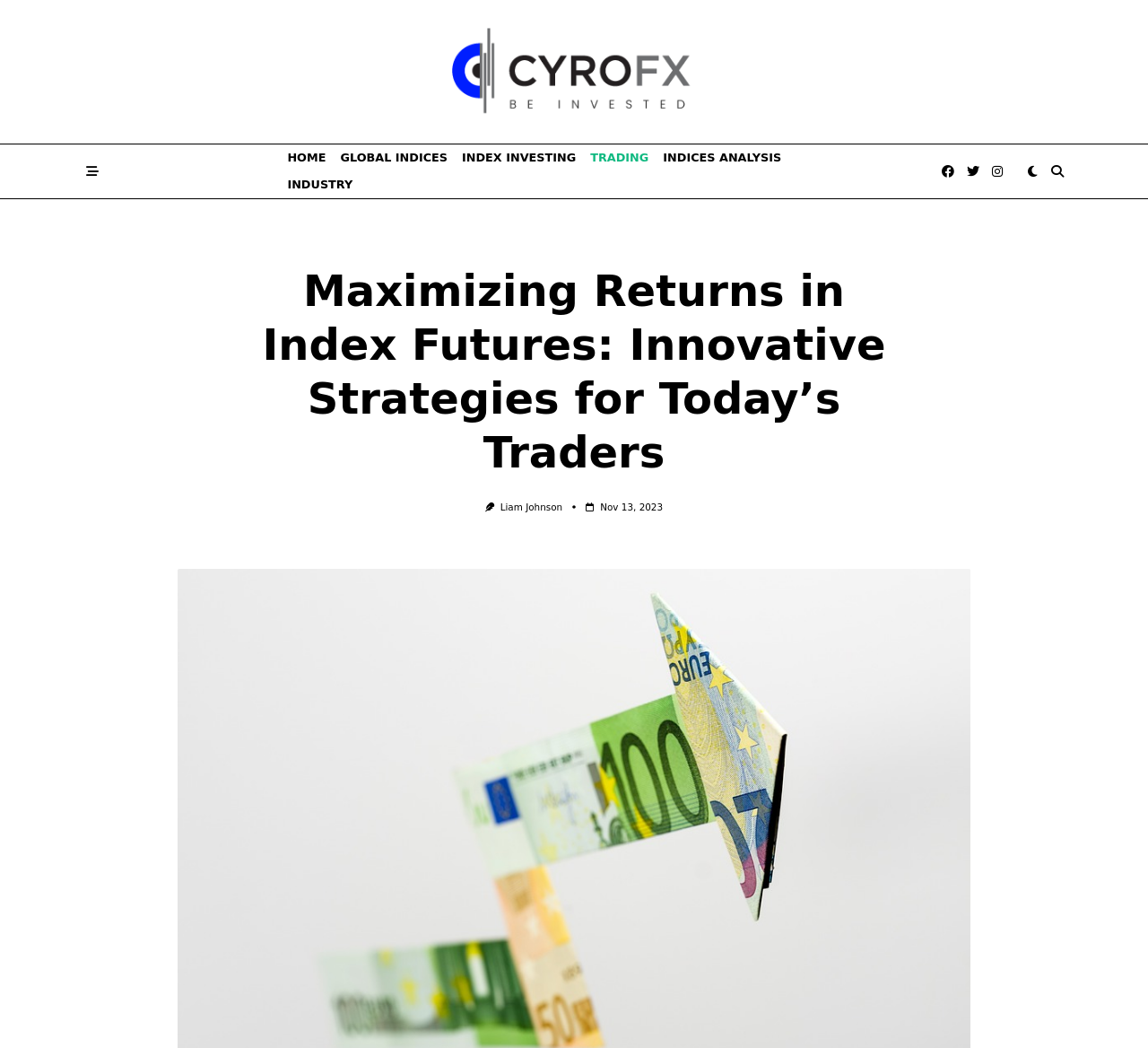Determine the bounding box coordinates of the section to be clicked to follow the instruction: "check latest post by Liam Johnson". The coordinates should be given as four float numbers between 0 and 1, formatted as [left, top, right, bottom].

[0.436, 0.479, 0.49, 0.489]